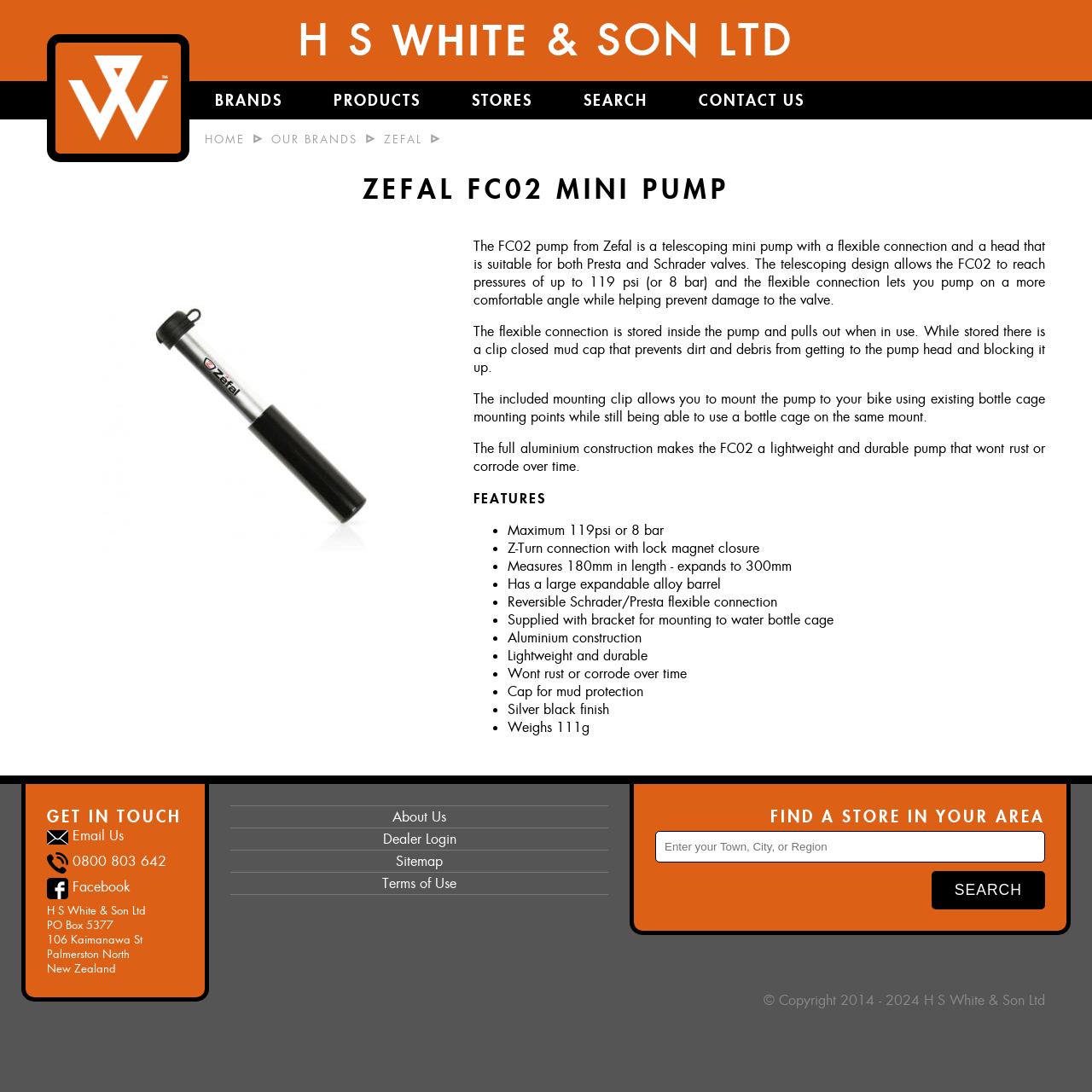Pinpoint the bounding box coordinates of the clickable area necessary to execute the following instruction: "Enter your town, city, or region in the search box". The coordinates should be given as four float numbers between 0 and 1, namely [left, top, right, bottom].

[0.6, 0.761, 0.957, 0.79]